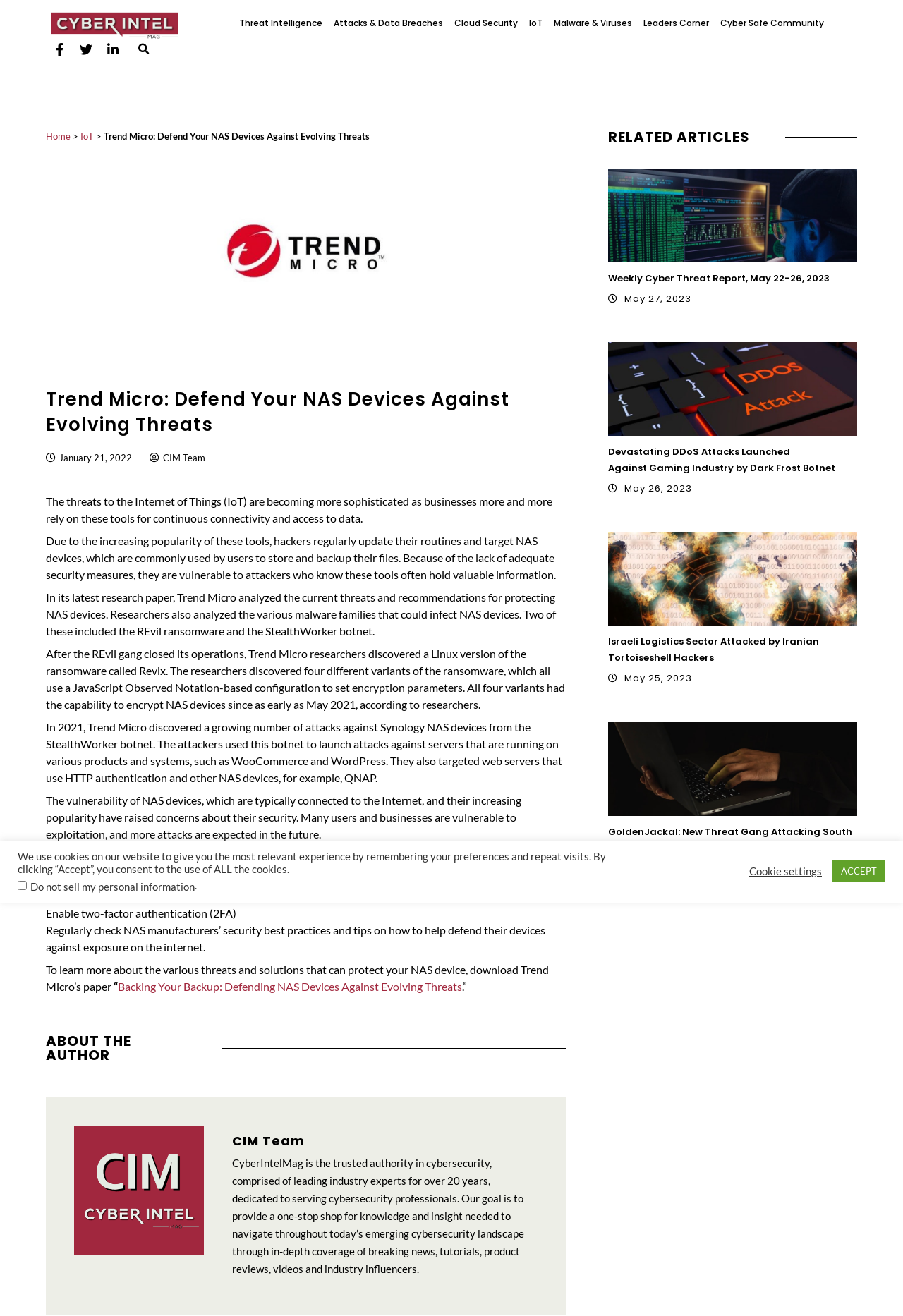What is the name of the research paper mentioned in the article?
Look at the image and construct a detailed response to the question.

The name of the research paper can be found by reading the paragraph that mentions 'To learn more about the various threats and solutions that can protect your NAS device, download Trend Micro’s paper “Backing Your Backup: Defending NAS Devices Against Evolving Threats”.'